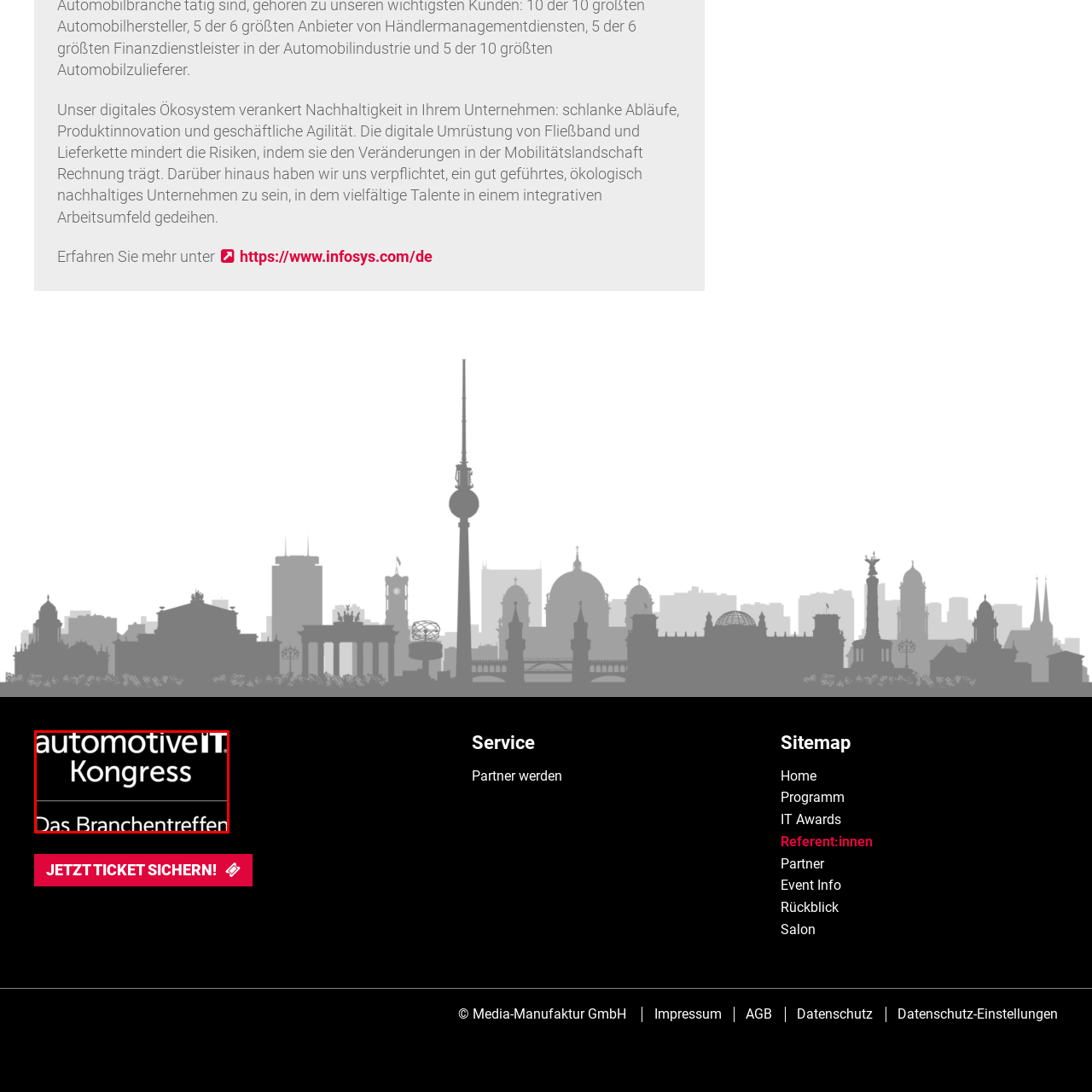What is the aesthetic of the logo design?
Inspect the image inside the red bounding box and answer the question with as much detail as you can.

The overall aesthetic of the logo design is described as sleek and modern, which resonates with the themes of innovation and digital transformation that are central to the congress's mission.